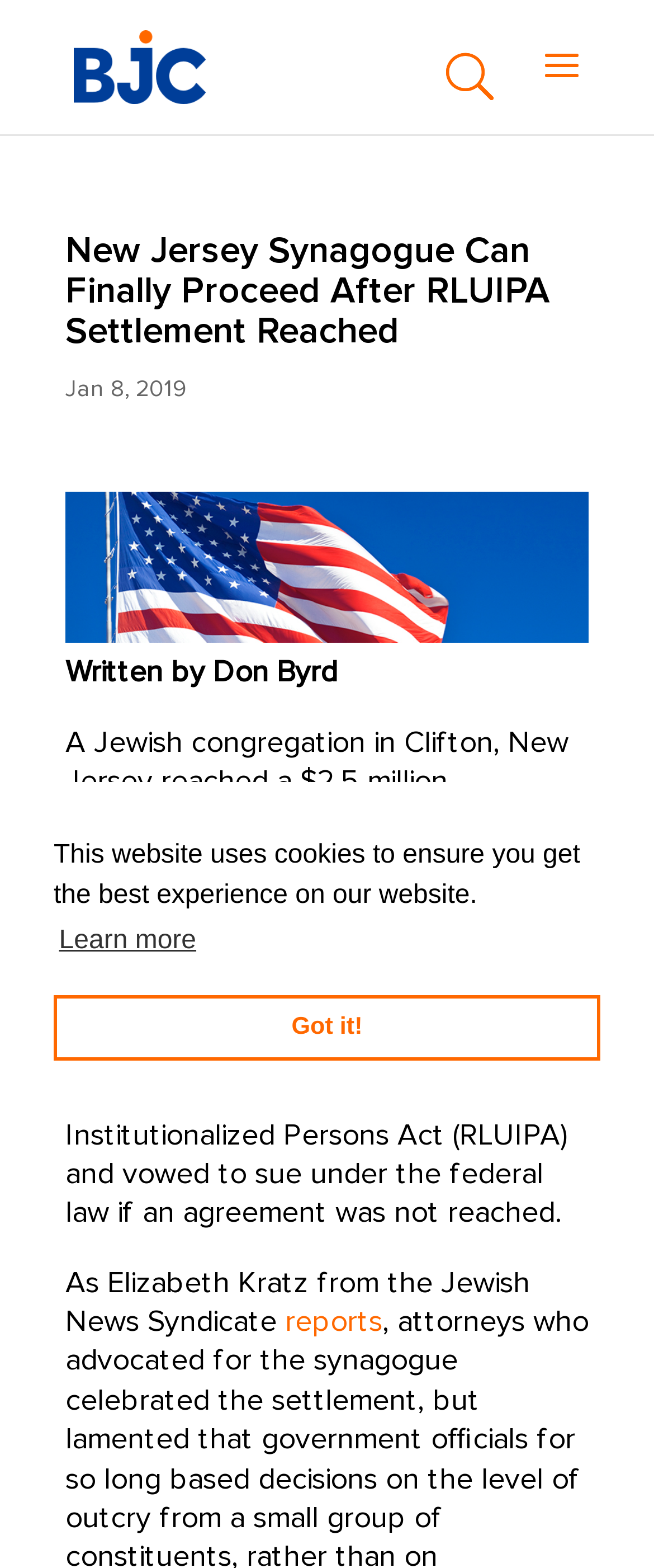Please provide a detailed answer to the question below by examining the image:
Who wrote the article?

The answer can be found in the StaticText element with the text 'Written by Don Byrd' which is located below the main heading and above the article content.